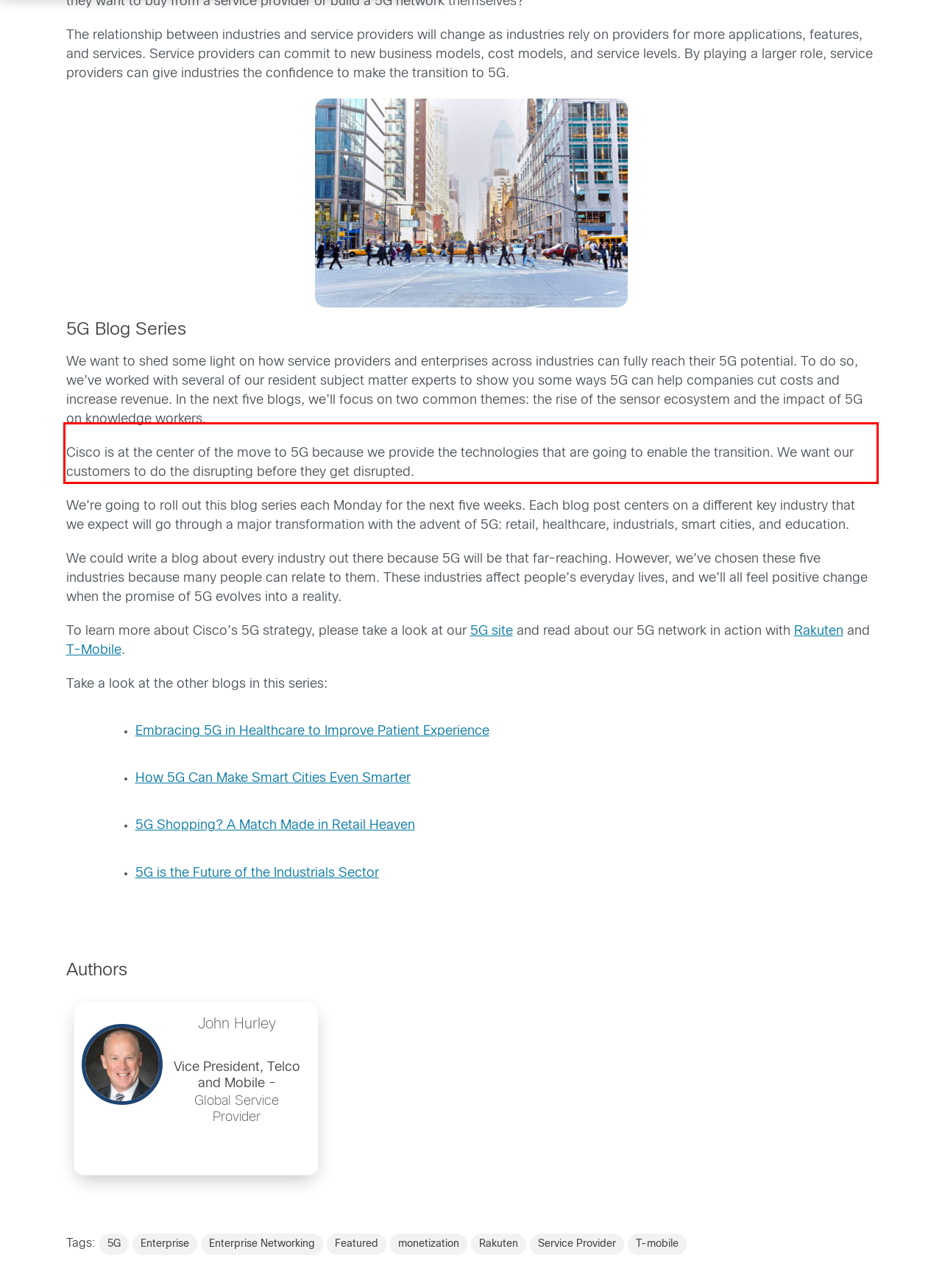Within the screenshot of the webpage, there is a red rectangle. Please recognize and generate the text content inside this red bounding box.

We could write a blog about every industry out there because 5G will be that far-reaching. However, we’ve chosen these five industries because many people can relate to them. These industries affect people’s everyday lives, and we’ll all feel positive change when the promise of 5G evolves into a reality.